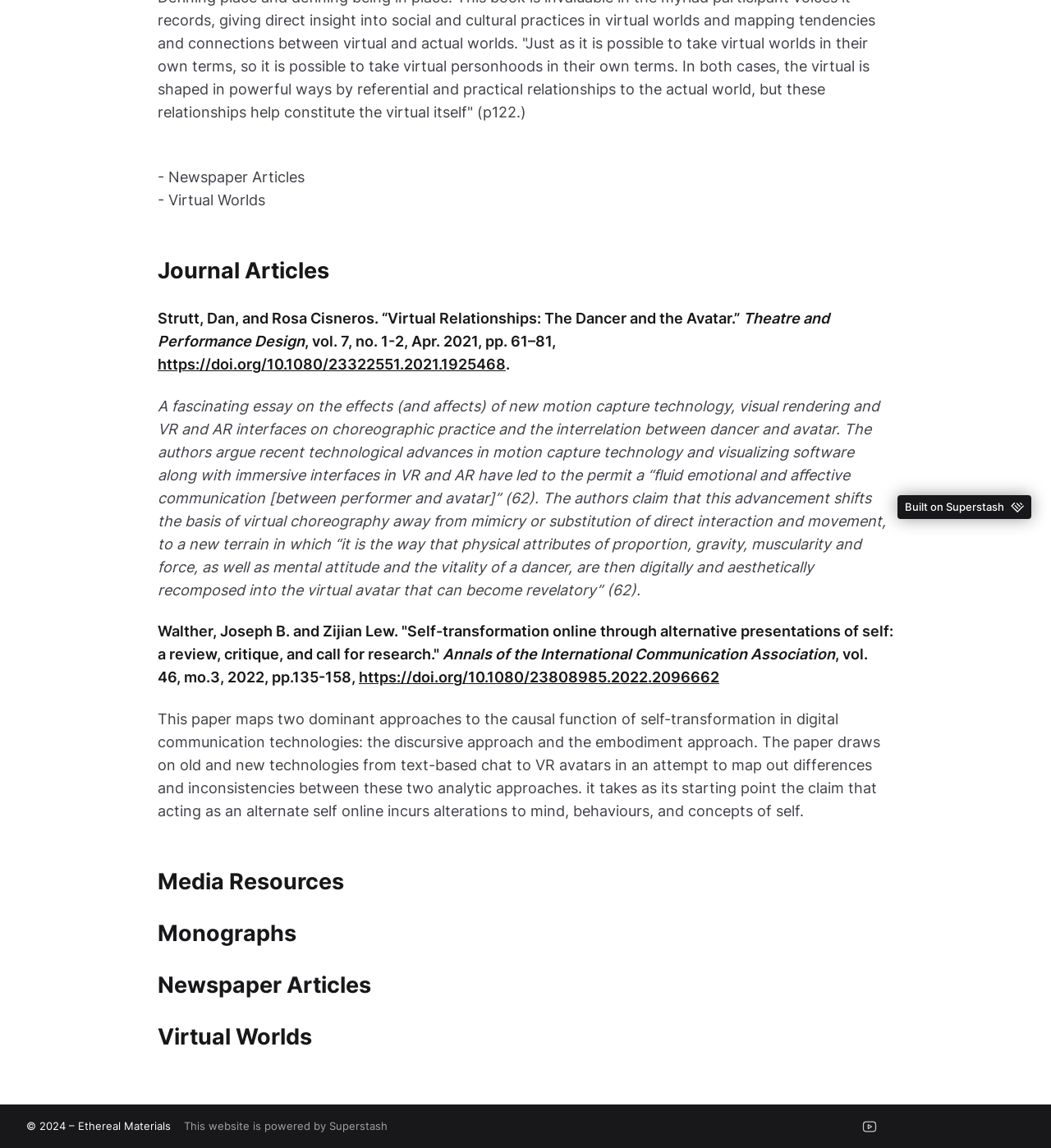Find the bounding box coordinates corresponding to the UI element with the description: "https://doi.org/10.1080/23808985.2022.2096662". The coordinates should be formatted as [left, top, right, bottom], with values as floats between 0 and 1.

[0.341, 0.583, 0.684, 0.598]